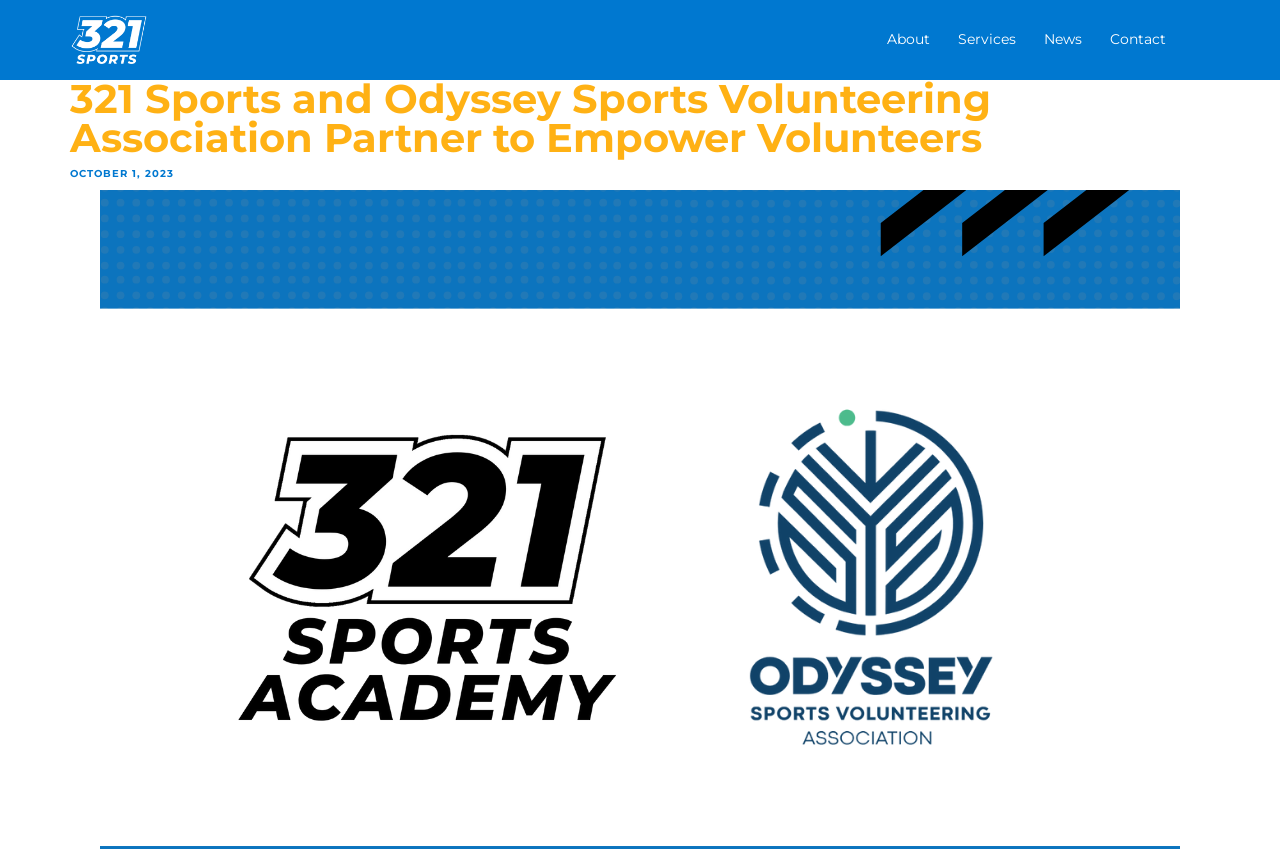Detail the features and information presented on the webpage.

The webpage is about 321 Sports and its partnership with Odyssey Sports Volunteering Association to empower volunteers. At the top left corner, there is a link to "321 Sports" accompanied by an image with the same name. 

On the top right side, there are four links: "About", "Services", "News", and "Contact", arranged in a horizontal row. 

Below the top section, there is a header that spans the entire width of the page. Within this header, there is a heading that summarizes the partnership between 321 Sports and Odyssey Sports Volunteering Association. 

Underneath the heading, there is a link to a specific date, "OCTOBER 1, 2023", which is likely related to the partnership or a news article.